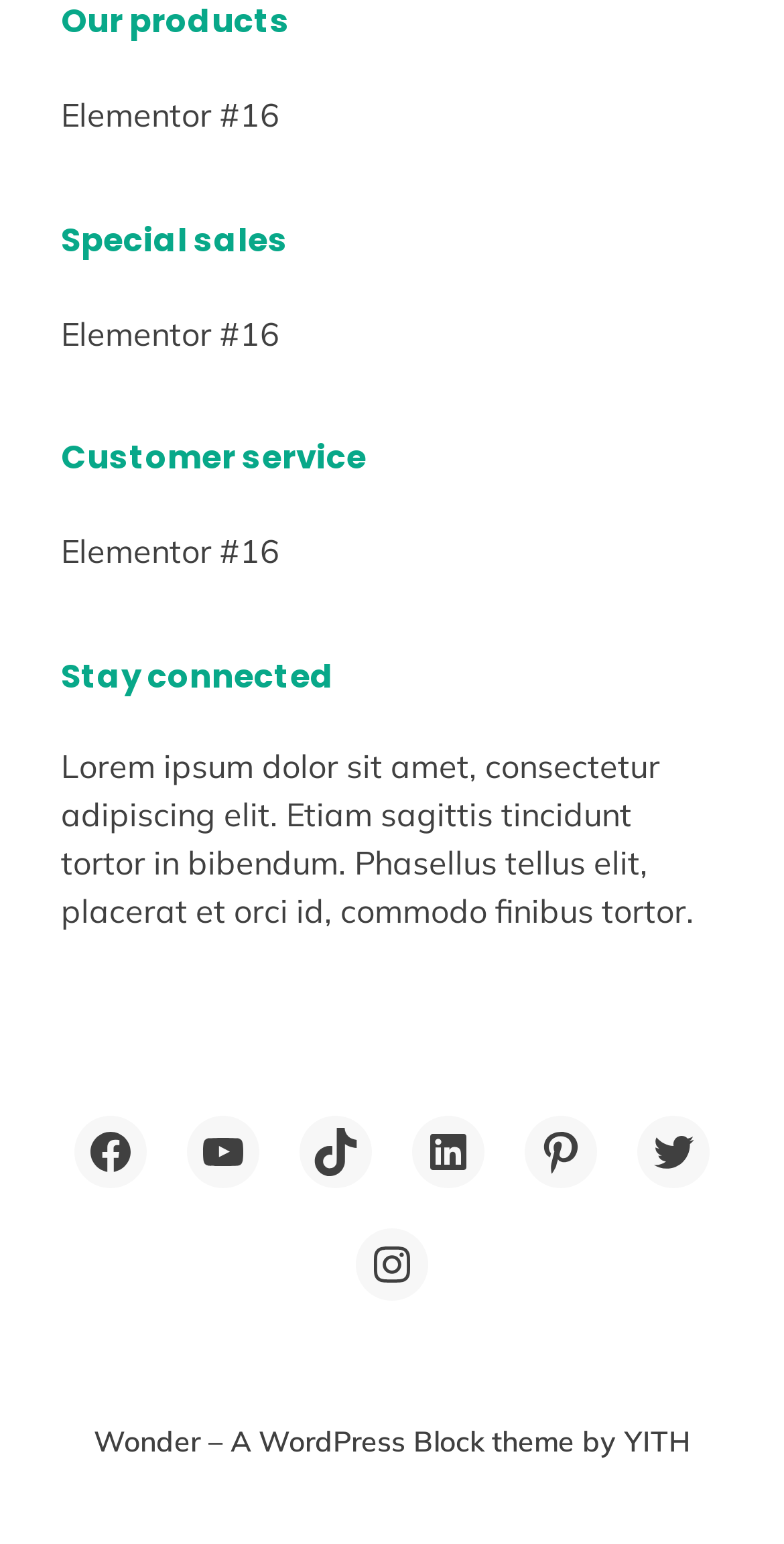Please specify the bounding box coordinates of the area that should be clicked to accomplish the following instruction: "Click on Special sales". The coordinates should consist of four float numbers between 0 and 1, i.e., [left, top, right, bottom].

[0.078, 0.14, 0.922, 0.172]